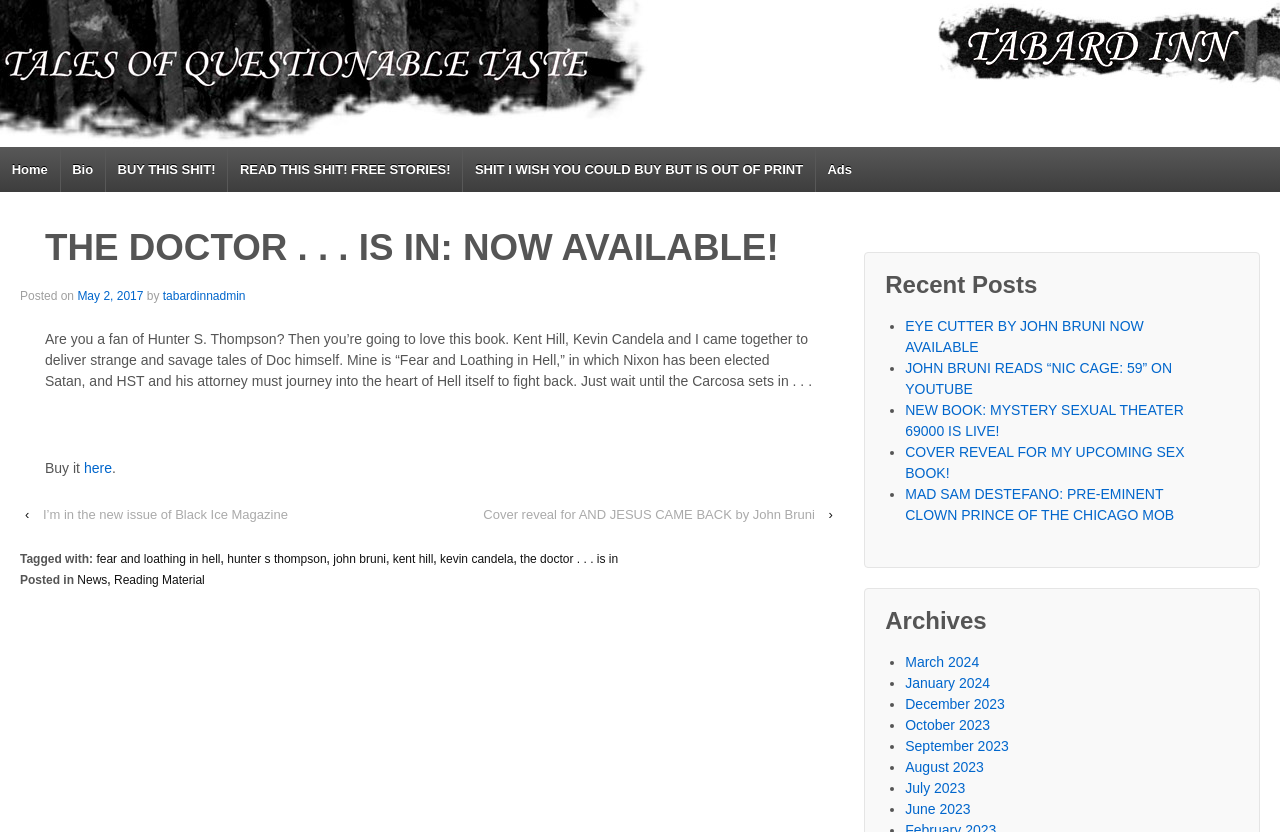Please find the bounding box coordinates of the section that needs to be clicked to achieve this instruction: "Read the 'THE DOCTOR... IS IN: NOW AVAILABLE!' post".

[0.016, 0.277, 0.655, 0.321]